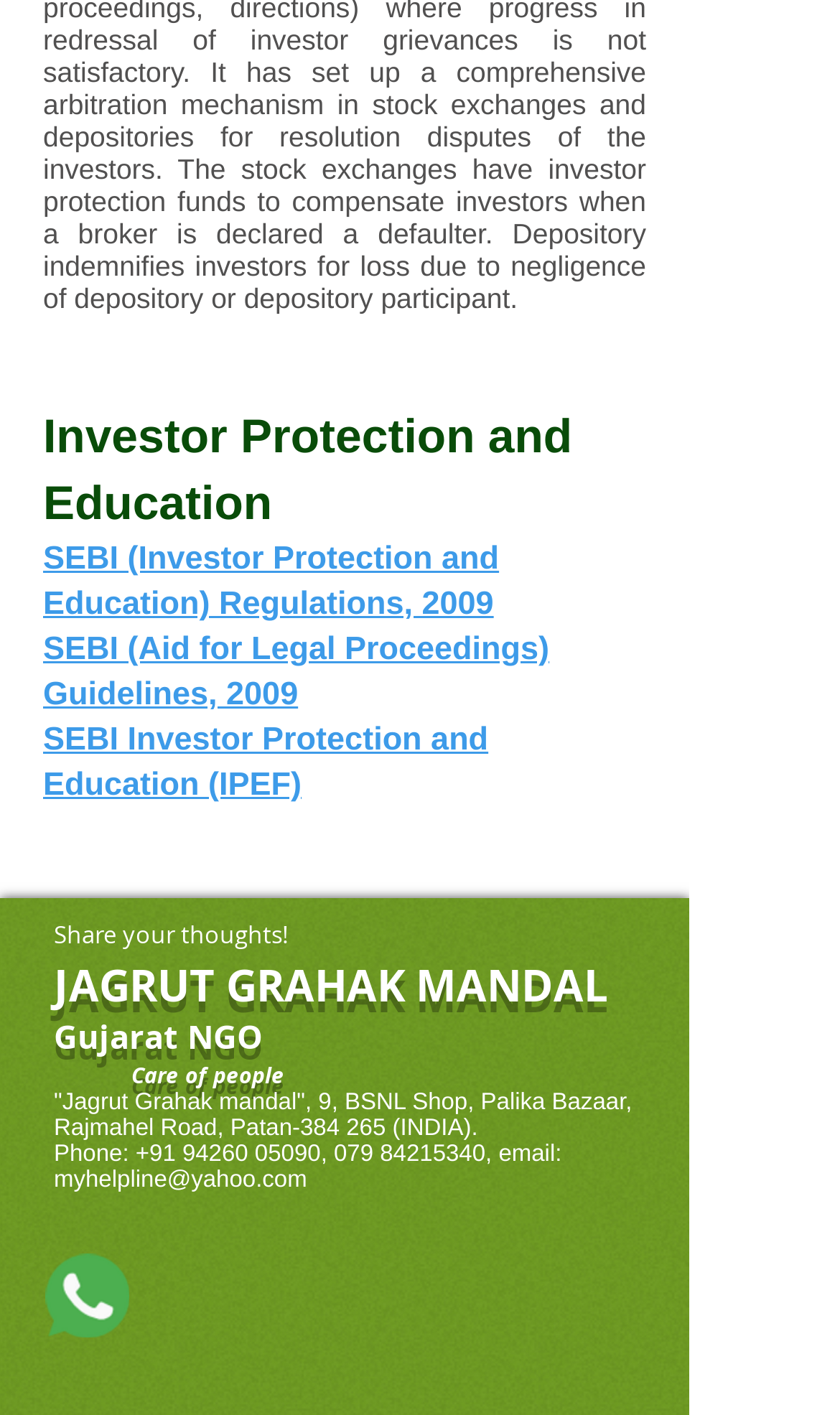Can you specify the bounding box coordinates of the area that needs to be clicked to fulfill the following instruction: "Call +91 94260 05090"?

[0.161, 0.807, 0.382, 0.825]